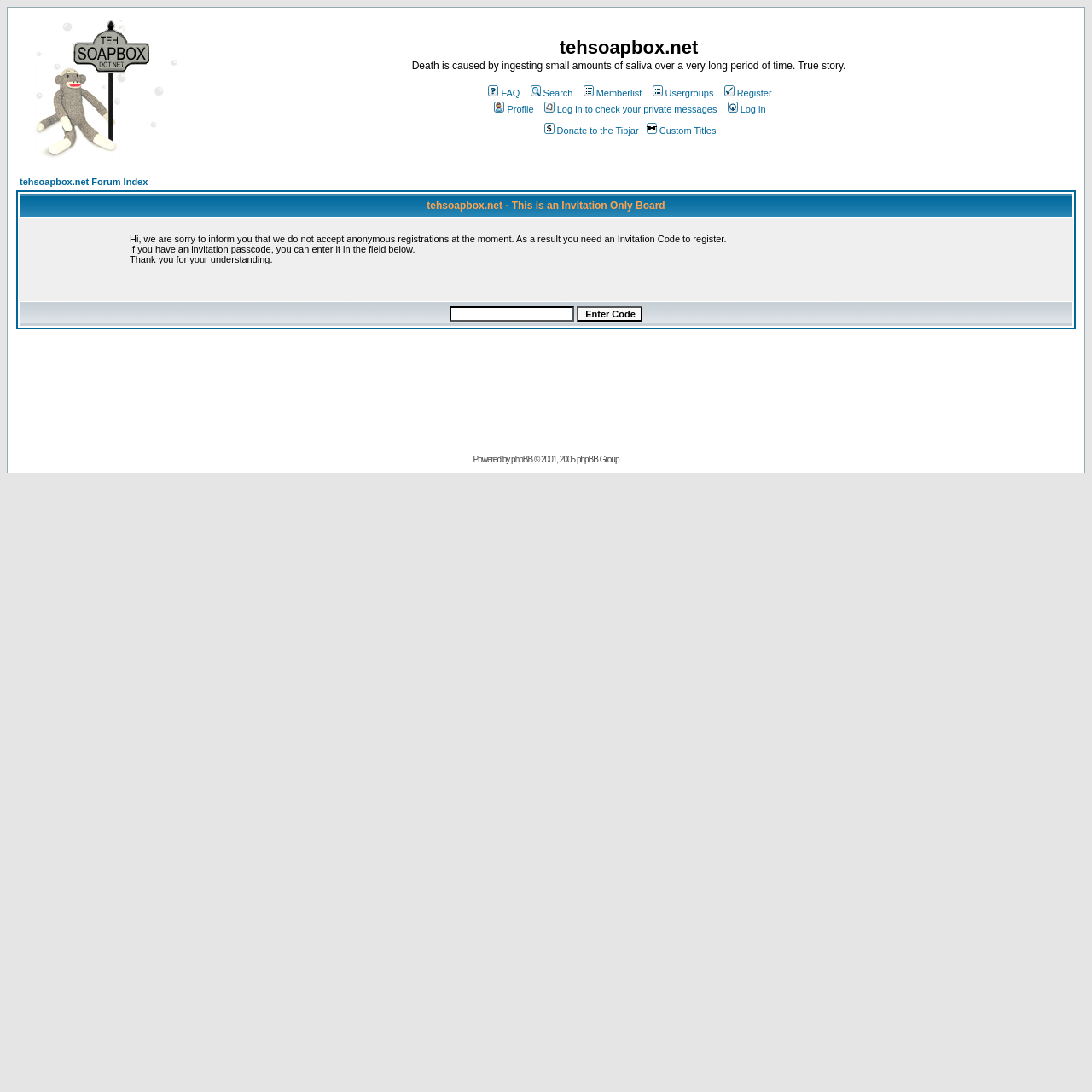For the element described, predict the bounding box coordinates as (top-left x, top-left y, bottom-right x, bottom-right y). All values should be between 0 and 1. Element description: Search

[0.483, 0.08, 0.525, 0.09]